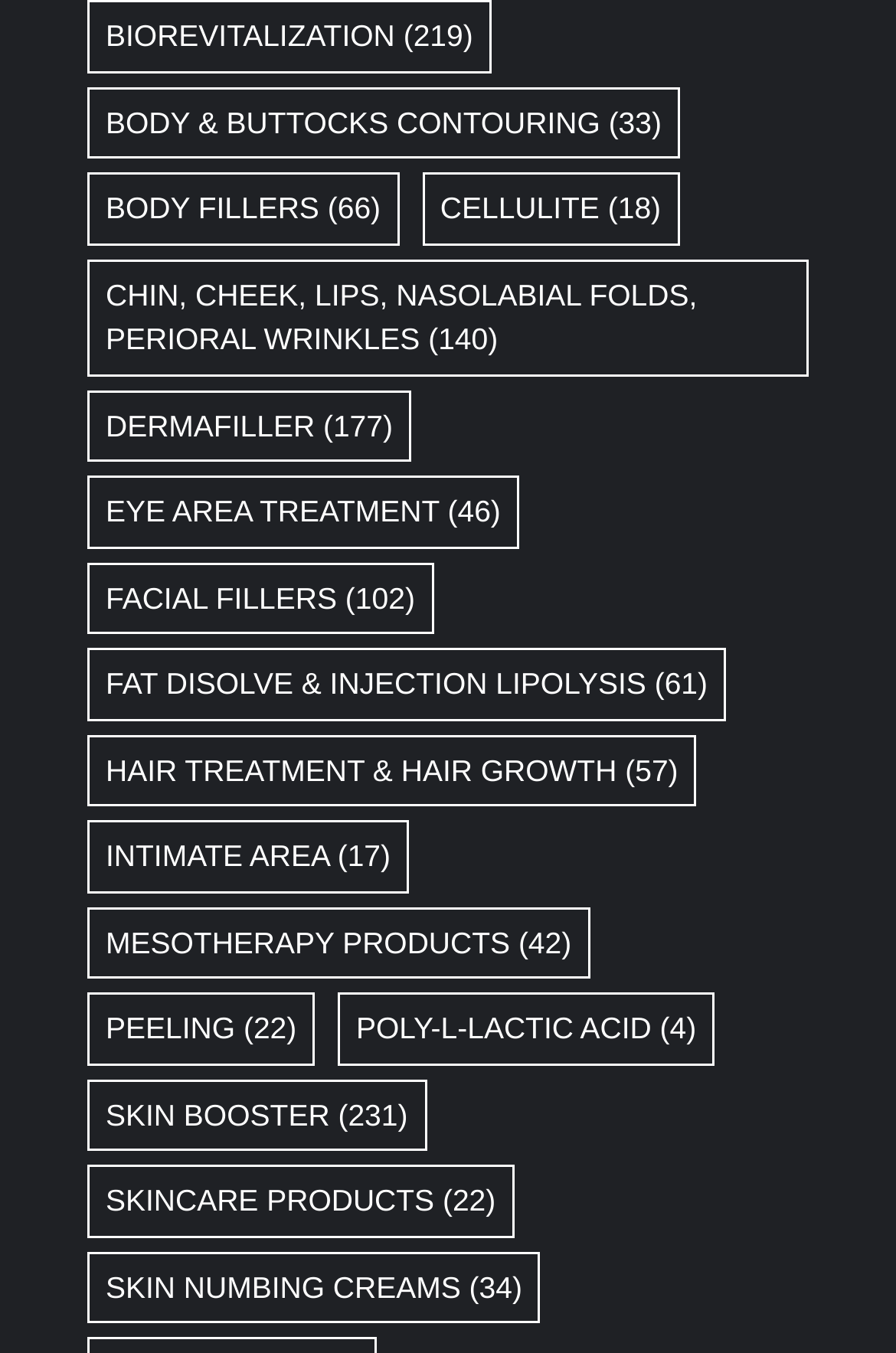Give a one-word or one-phrase response to the question: 
How many categories are listed on the page?

20